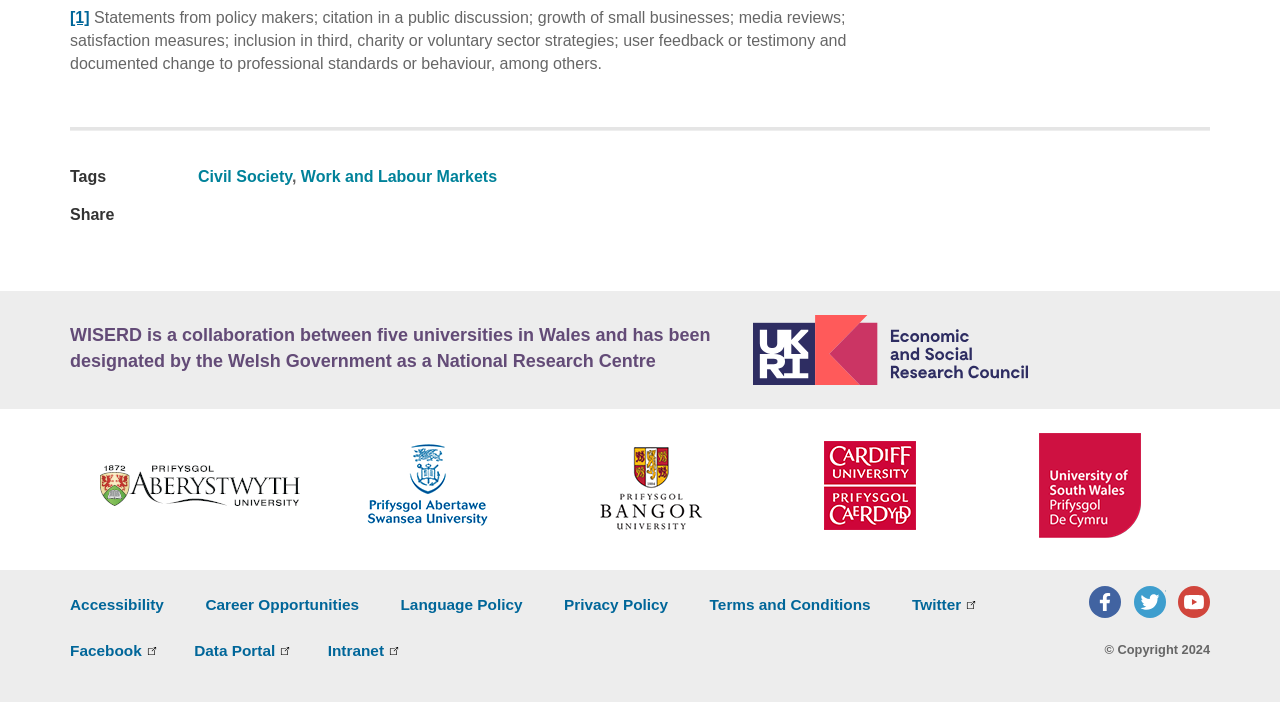Locate the bounding box coordinates of the clickable area to execute the instruction: "Read the description of WISERD". Provide the coordinates as four float numbers between 0 and 1, represented as [left, top, right, bottom].

[0.055, 0.463, 0.555, 0.528]